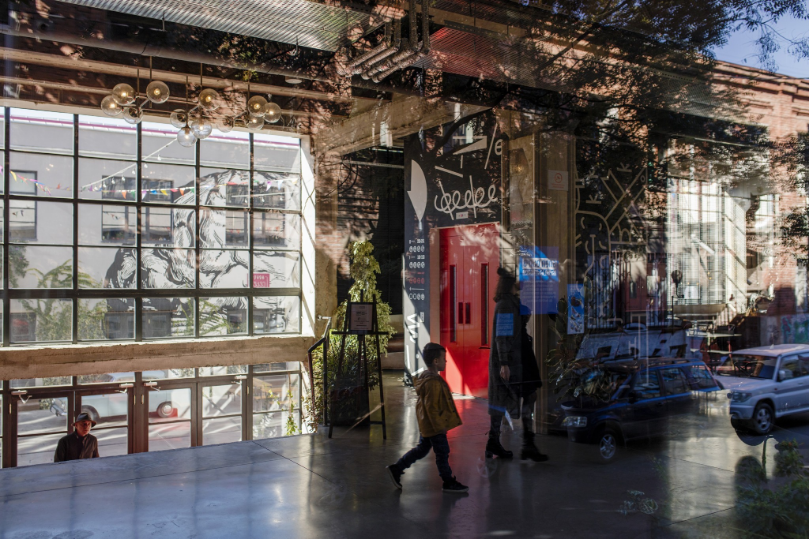What is the color of the entrance doors of Fabrika?
Look at the screenshot and respond with a single word or phrase.

Red